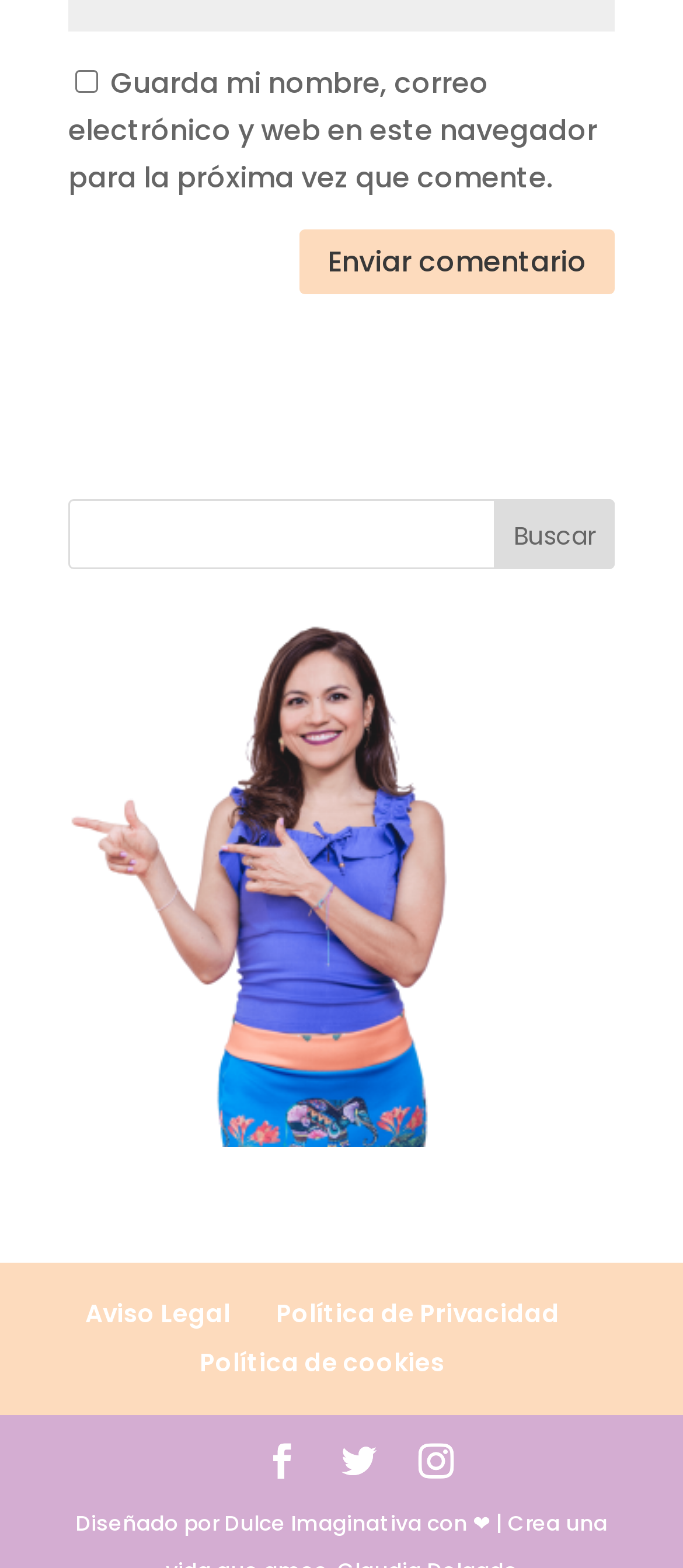What is the purpose of the checkbox?
Refer to the image and provide a one-word or short phrase answer.

Save name and email